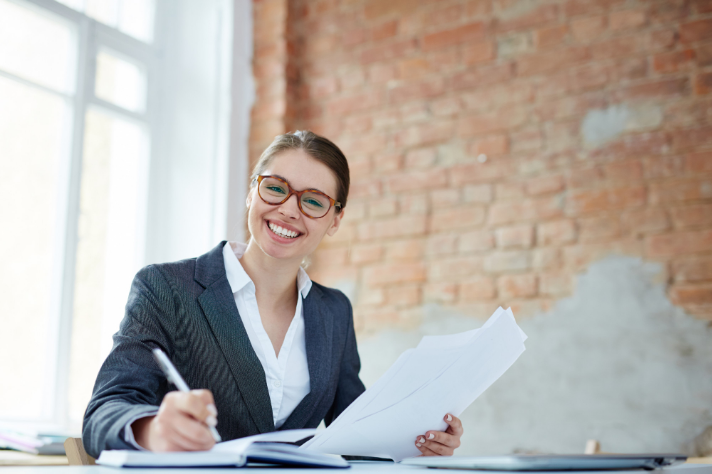Based on the image, provide a detailed and complete answer to the question: 
What is the woman doing?

The image shows the woman actively engaged in her work, holding a pen in her hand, and surrounded by papers, suggesting that she is either taking notes or organizing papers, indicating her focus and dedication to her task.